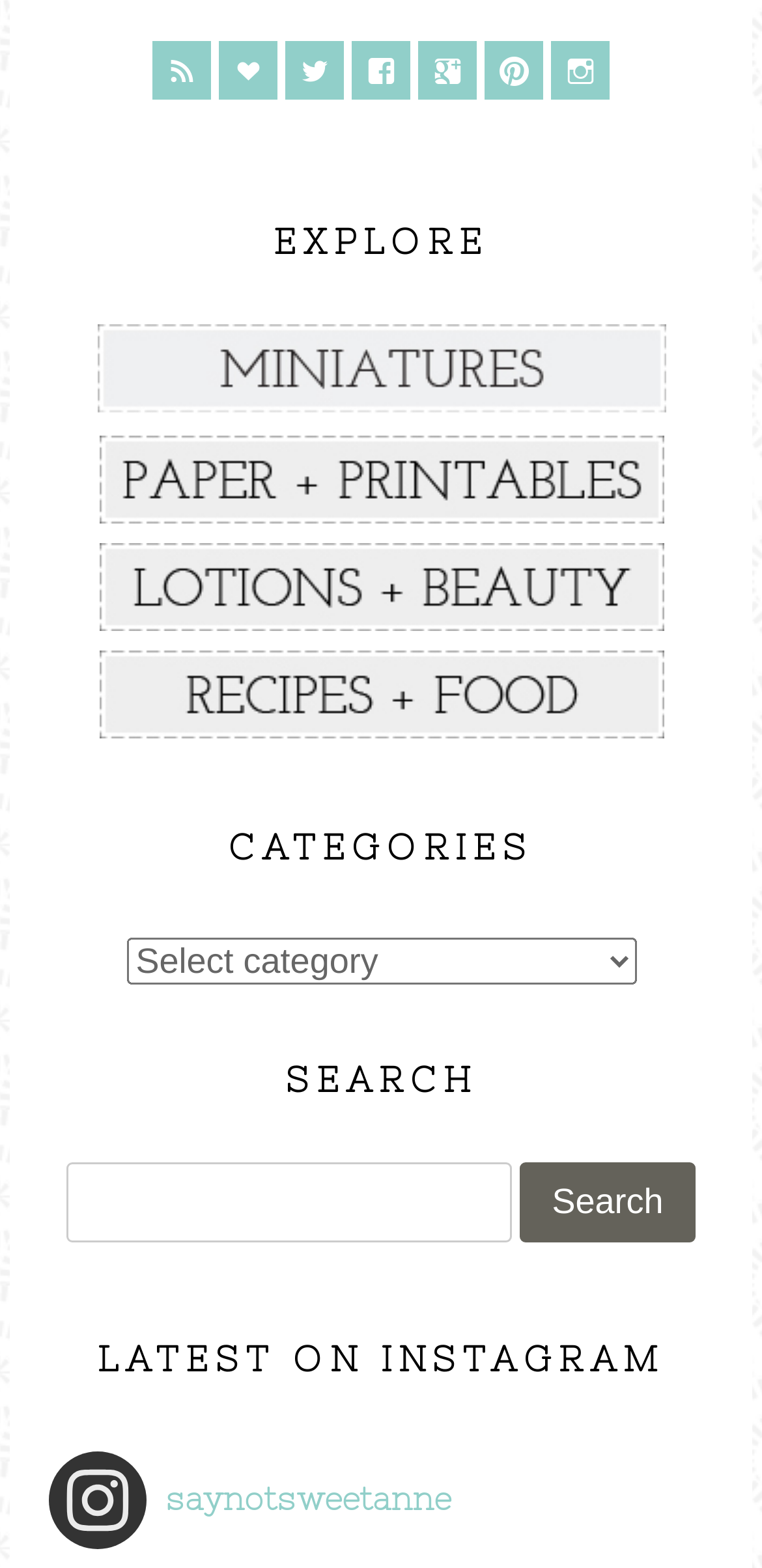Can you find the bounding box coordinates of the area I should click to execute the following instruction: "Search for something"?

[0.088, 0.741, 0.672, 0.792]